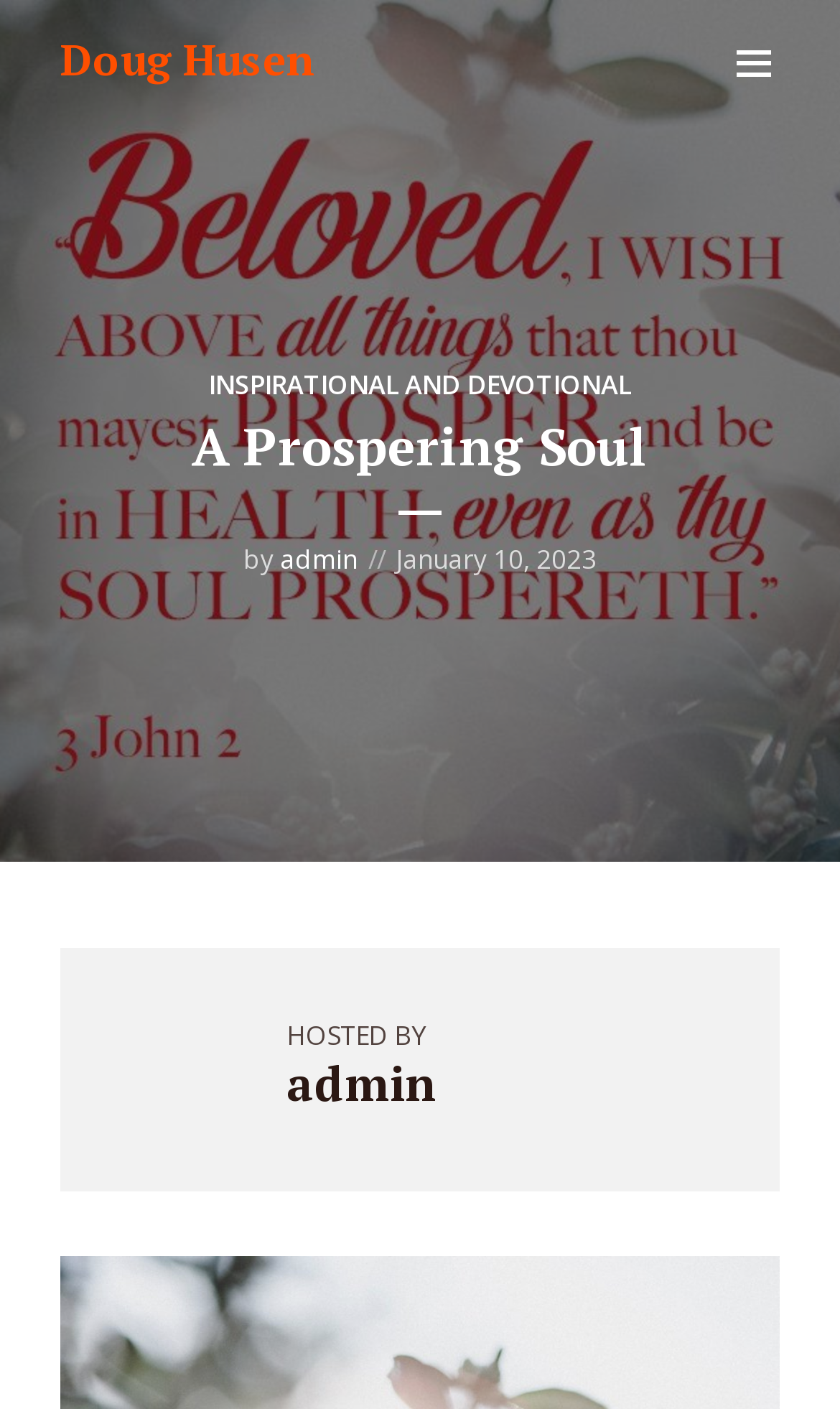Construct a comprehensive caption that outlines the webpage's structure and content.

The webpage is titled "A Prospering Soul – Doug Husen" and features a prominent heading with the same title, located near the top center of the page. Below the title, there is a link to "Doug Husen" on the left side, and a small icon represented by "\ue906" on the right side.

Underneath the title, there is a link to "INSPIRATIONAL AND DEVOTIONAL" that spans across the majority of the page's width. Below this link, there is a heading "A Prospering Soul" that takes up most of the page's width, followed by the text "by" and a link to "admin" on the same line.

On the next line, there is a date "January 10, 2023" located near the center of the page. Further down, there is a text "HOSTED BY" located near the top left, followed by a heading "admin" and a link to "admin" on the same line, positioned near the top center of the page.